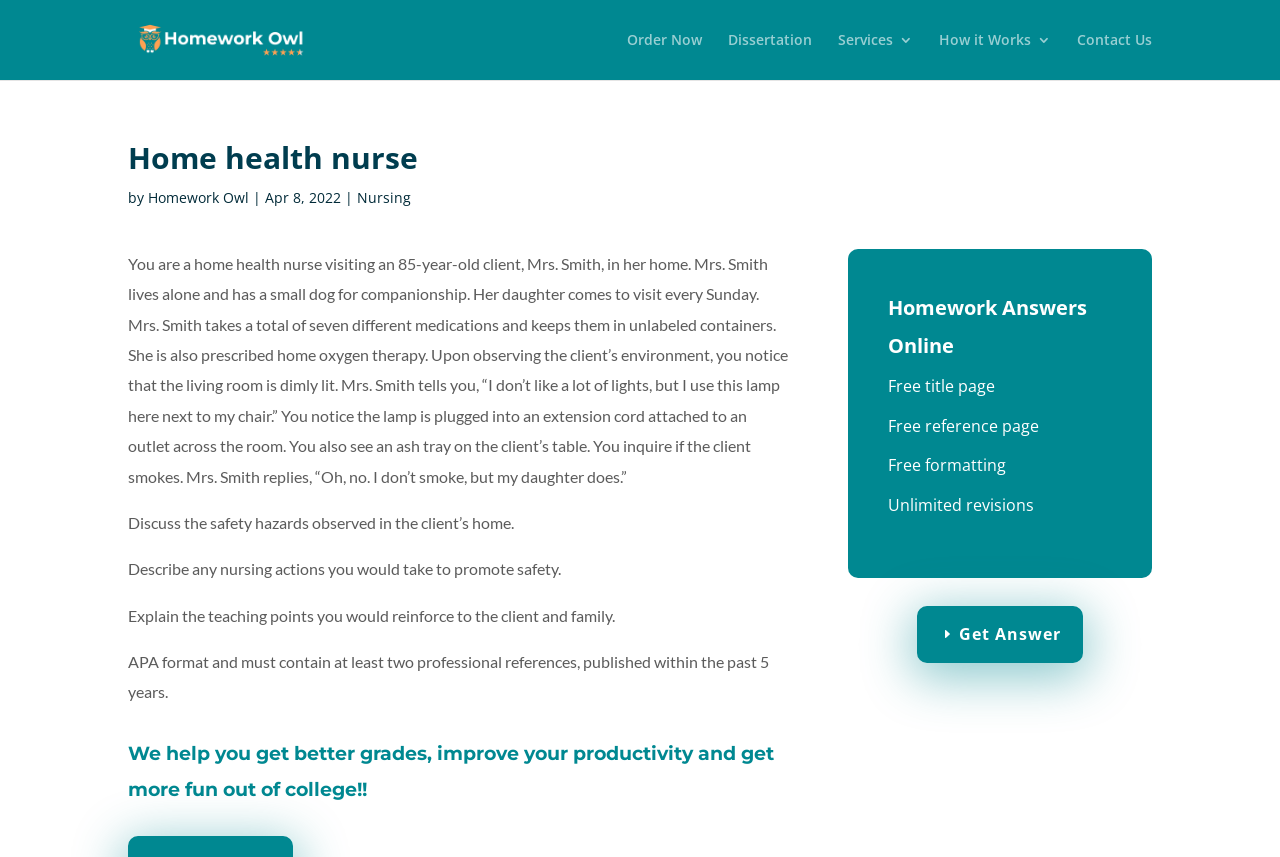Given the element description How it Works, predict the bounding box coordinates for the UI element in the webpage screenshot. The format should be (top-left x, top-left y, bottom-right x, bottom-right y), and the values should be between 0 and 1.

[0.734, 0.039, 0.821, 0.093]